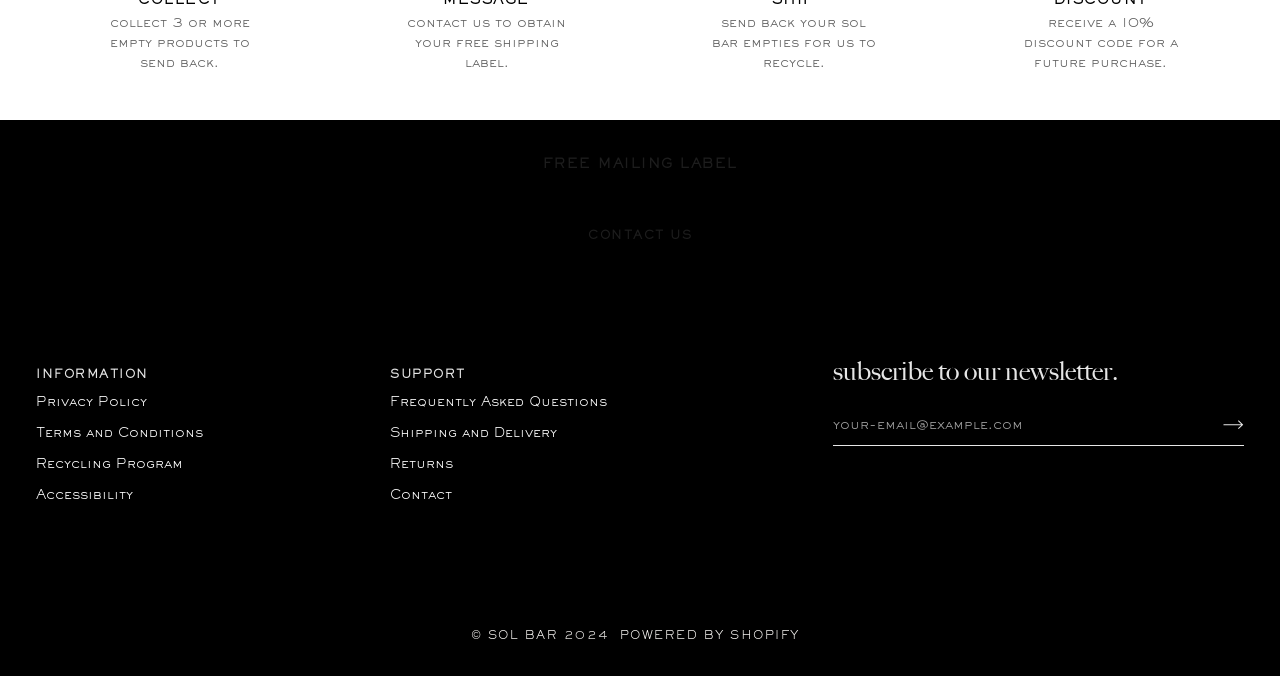Extract the bounding box coordinates for the UI element described as: "aria-label="Join" name="subscribe"".

[0.93, 0.607, 0.972, 0.654]